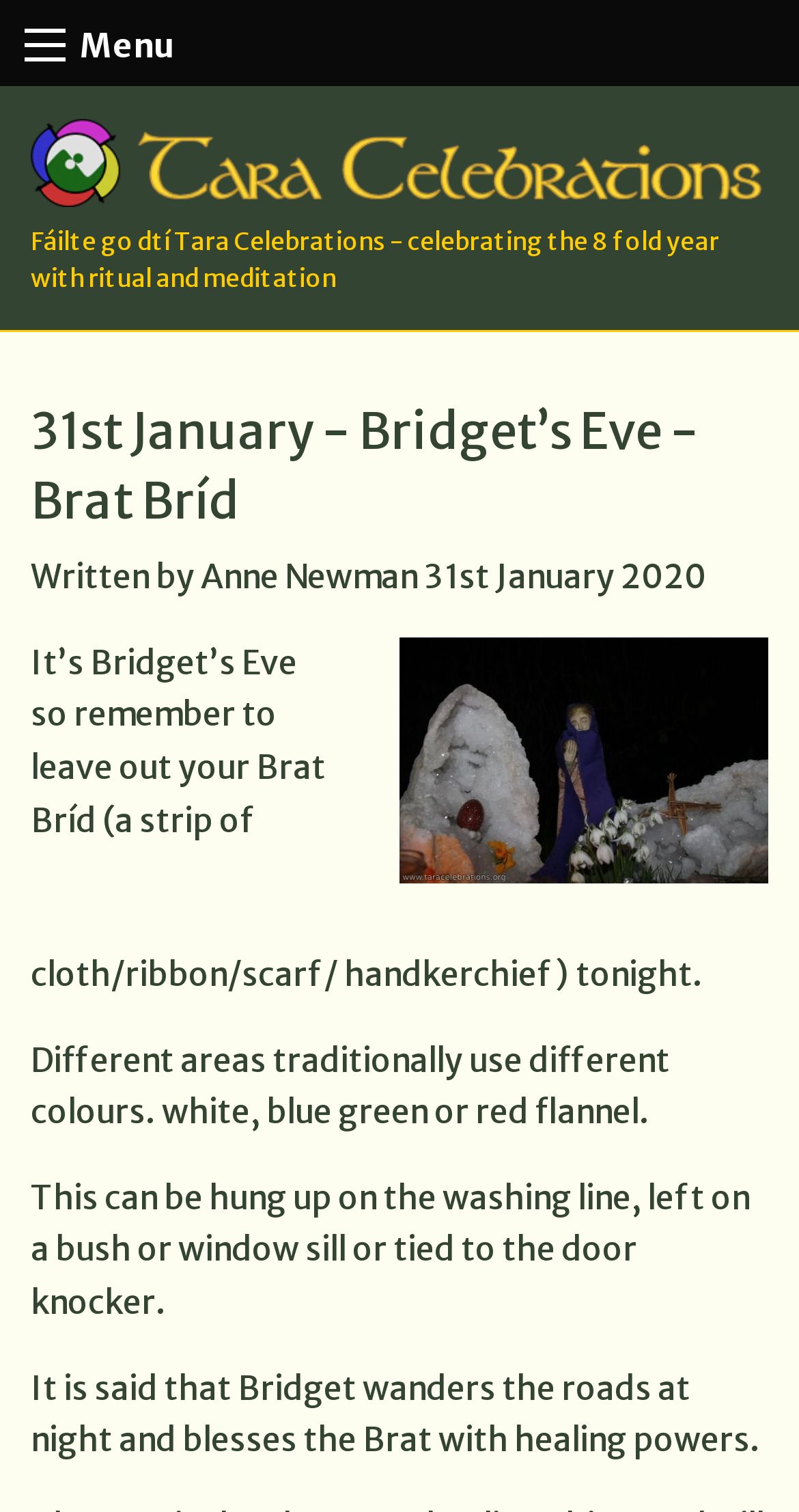From the image, can you give a detailed response to the question below:
Who wrote the article?

The author of the article is mentioned in the static text 'Written by Anne Newman 31st January 2020'.